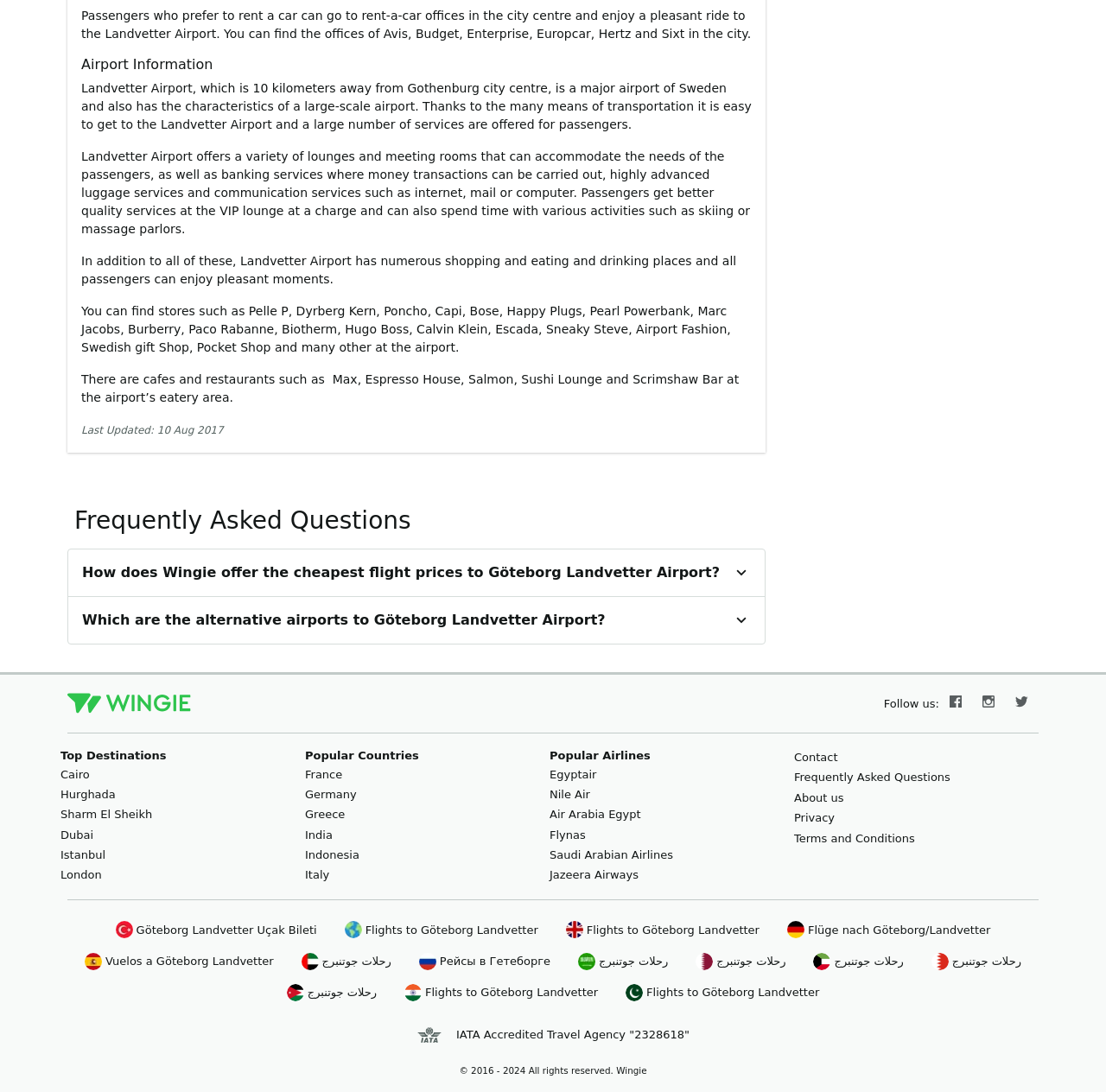Given the content of the image, can you provide a detailed answer to the question?
How many lounges are mentioned on the webpage?

The webpage mentions that 'Landvetter Airport offers a variety of lounges...' without specifying the exact number, but implying that there are multiple lounges.